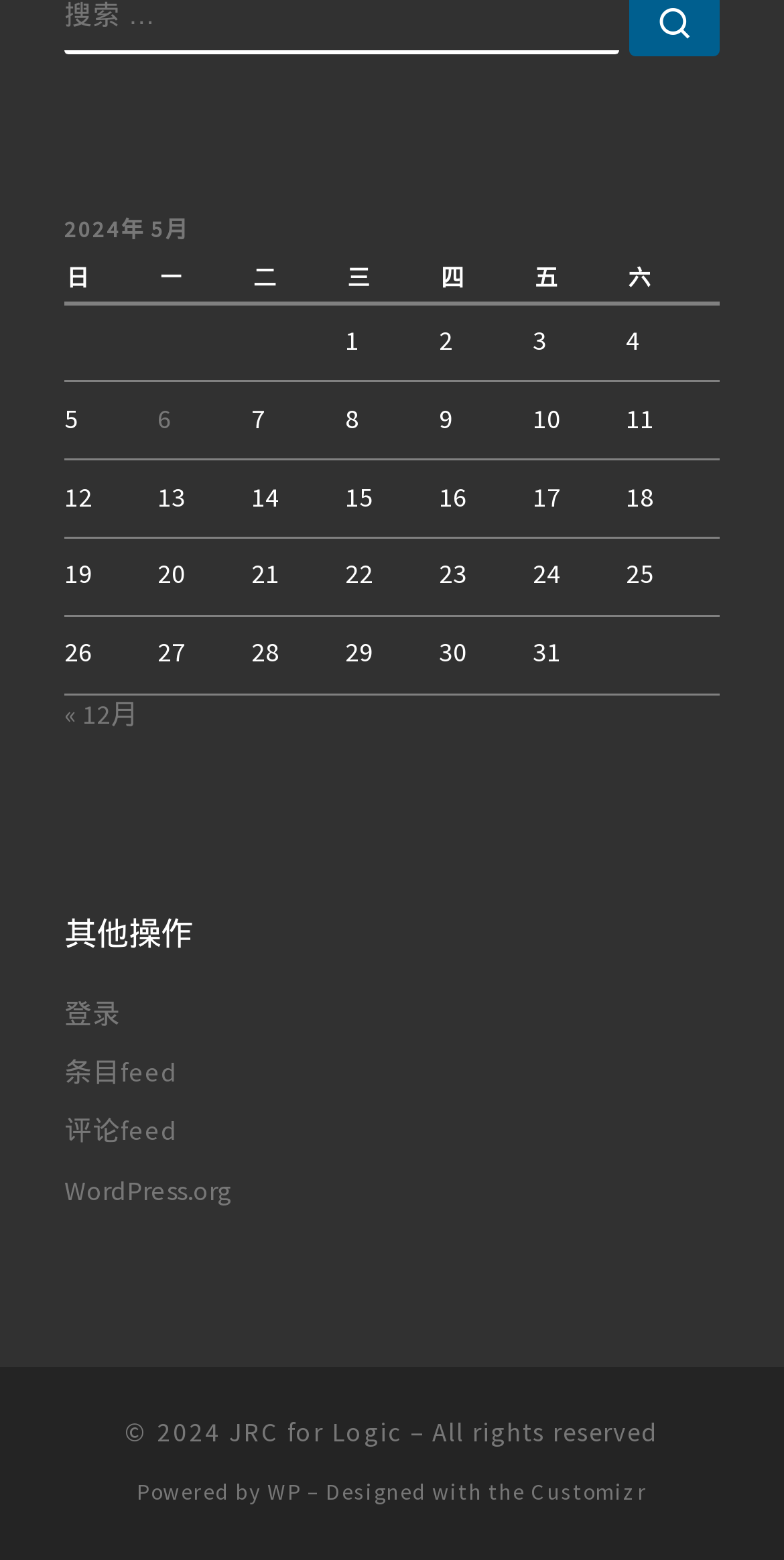Pinpoint the bounding box coordinates of the element you need to click to execute the following instruction: "View the article published on May 6, 2024". The bounding box should be represented by four float numbers between 0 and 1, in the format [left, top, right, bottom].

[0.201, 0.256, 0.219, 0.283]